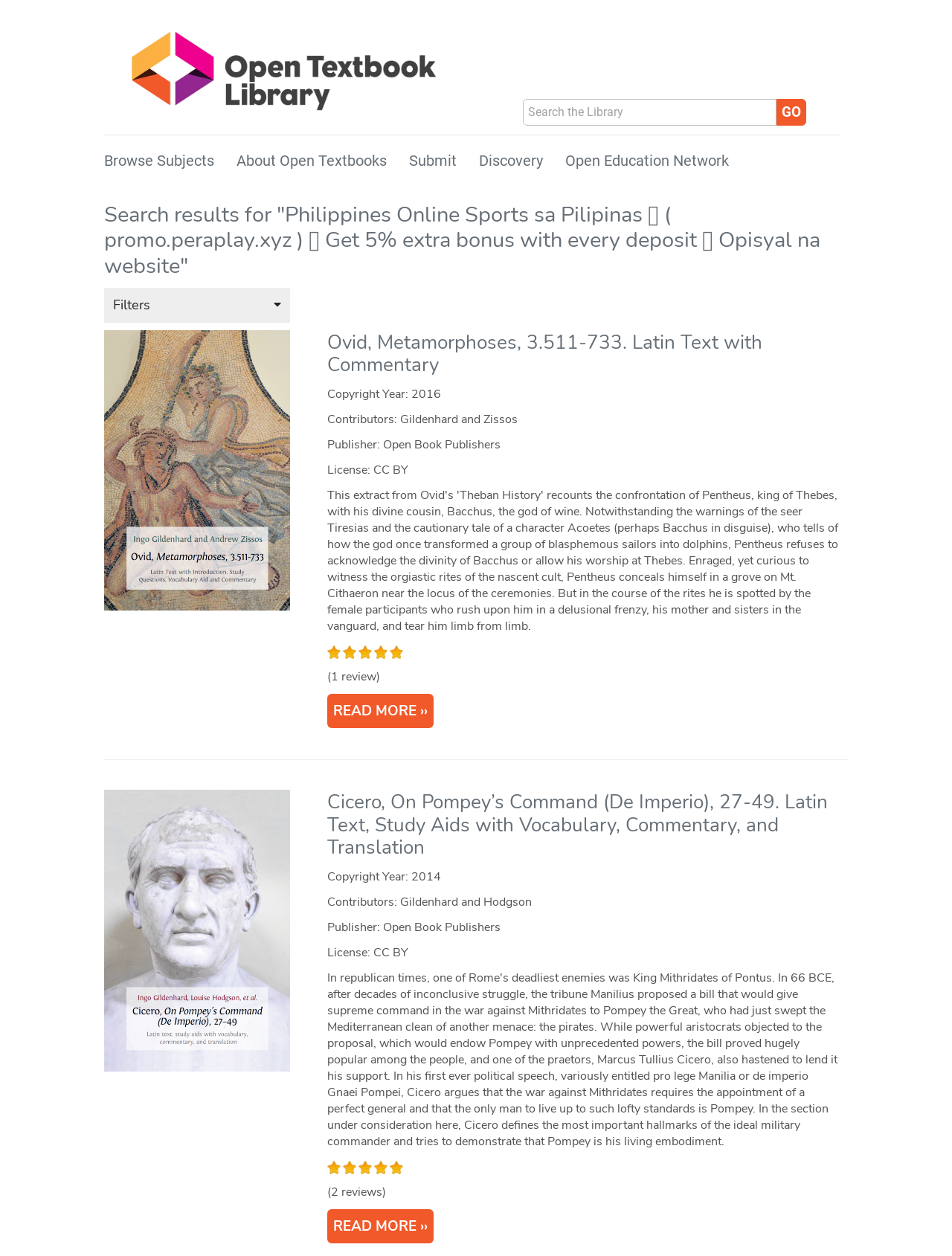Determine the bounding box coordinates of the element's region needed to click to follow the instruction: "Browse subjects". Provide these coordinates as four float numbers between 0 and 1, formatted as [left, top, right, bottom].

[0.109, 0.121, 0.225, 0.135]